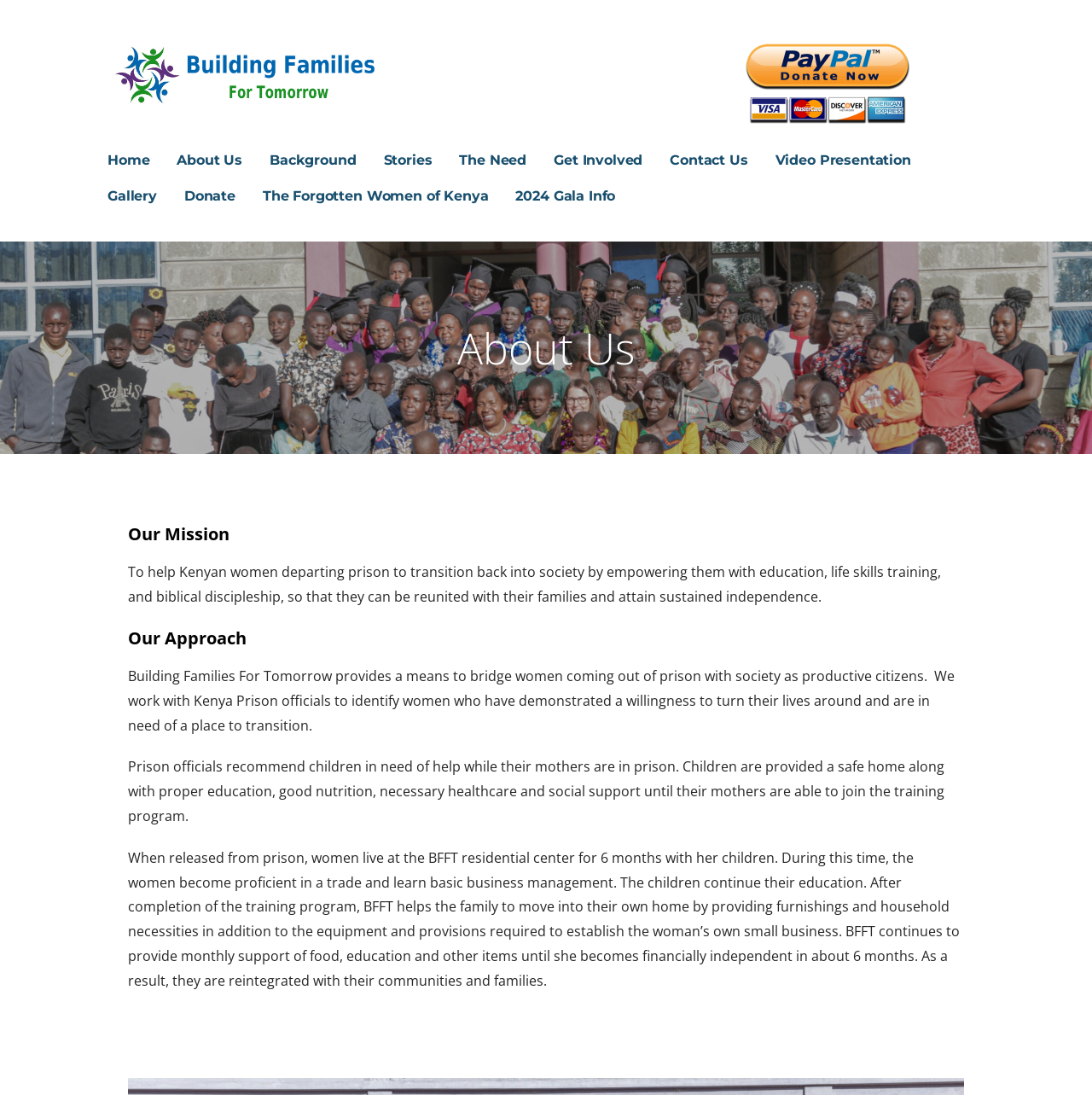What is the goal of the organization's program?
Based on the screenshot, respond with a single word or phrase.

Financial independence